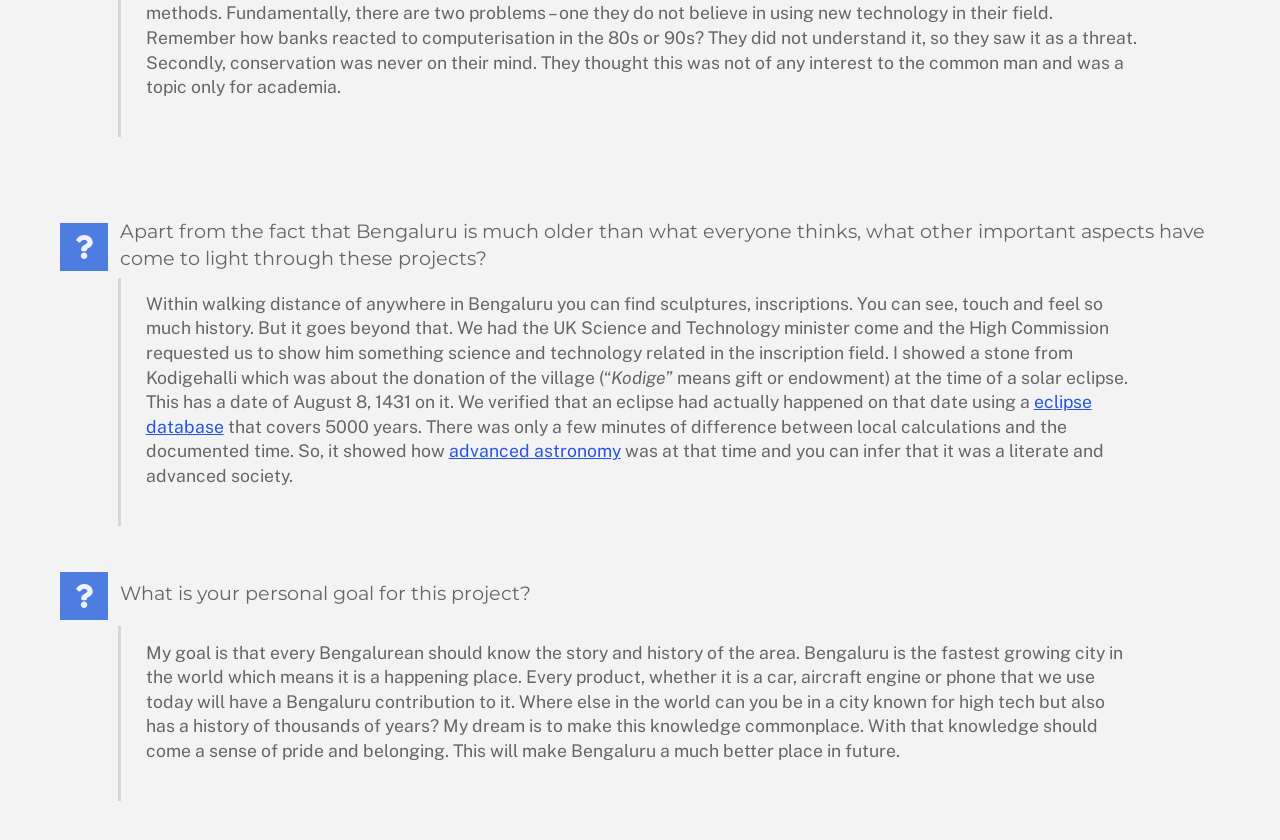Use a single word or phrase to answer the question:
What is the speaker's dream for Bengaluru's future?

A sense of pride and belonging